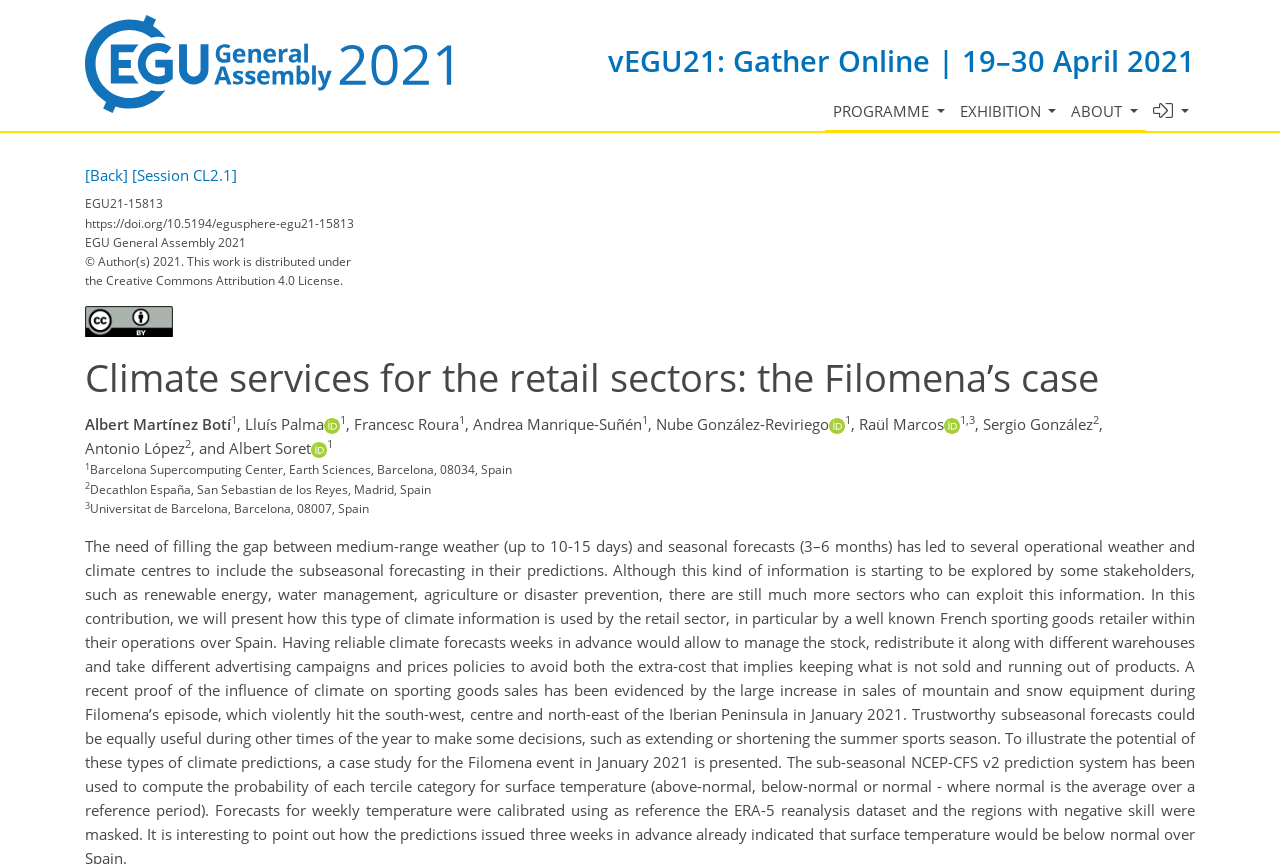Locate the bounding box coordinates of the clickable area needed to fulfill the instruction: "Click the PROGRAMME button".

[0.645, 0.106, 0.744, 0.153]